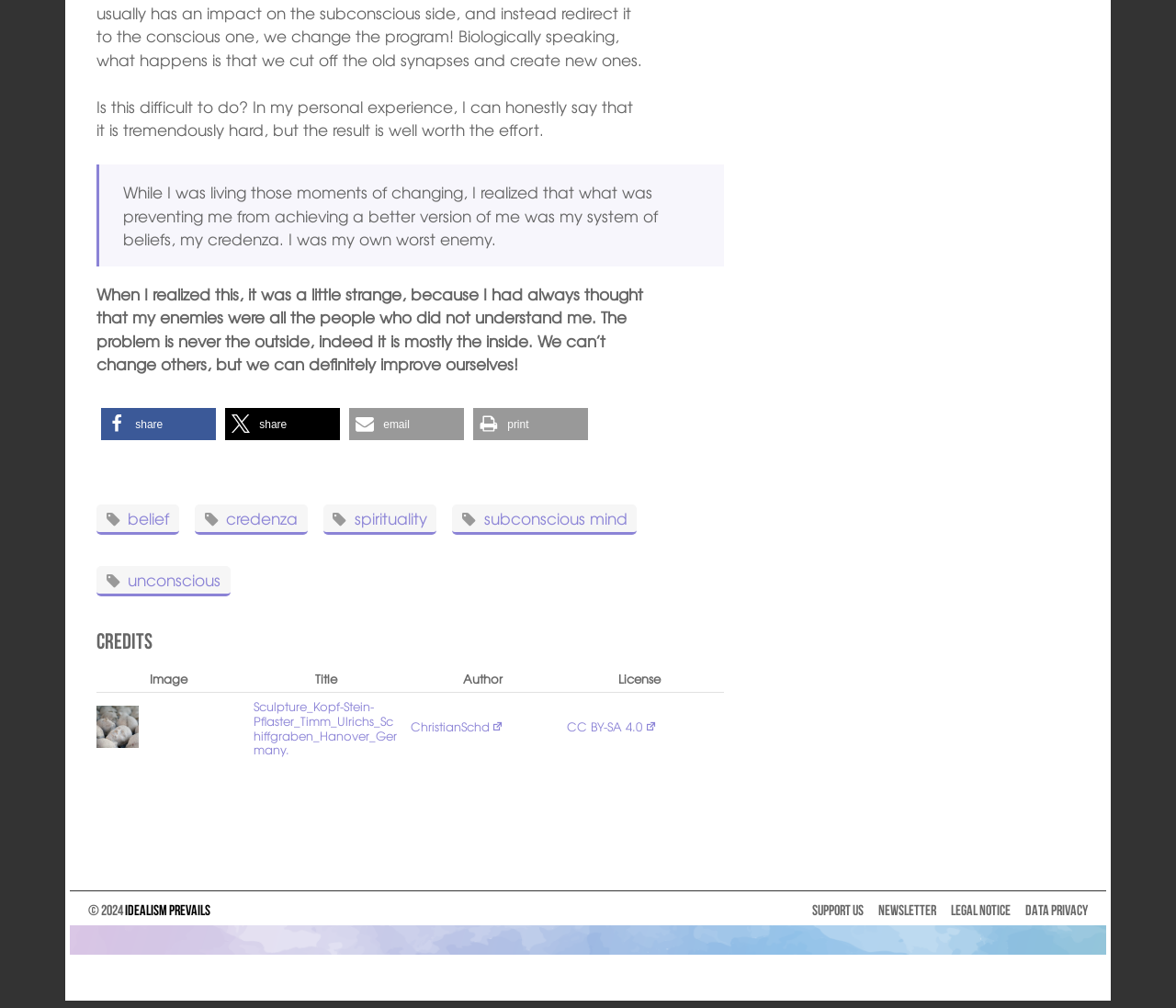What is the title of the image?
Use the image to give a comprehensive and detailed response to the question.

I found the answer by looking at the table under the 'Credits' heading, where it lists the title of the image as Sculpture_Kopf-Stein-Pflaster_Timm_Ulrichs_Schiffgraben_Hanover_Germany.